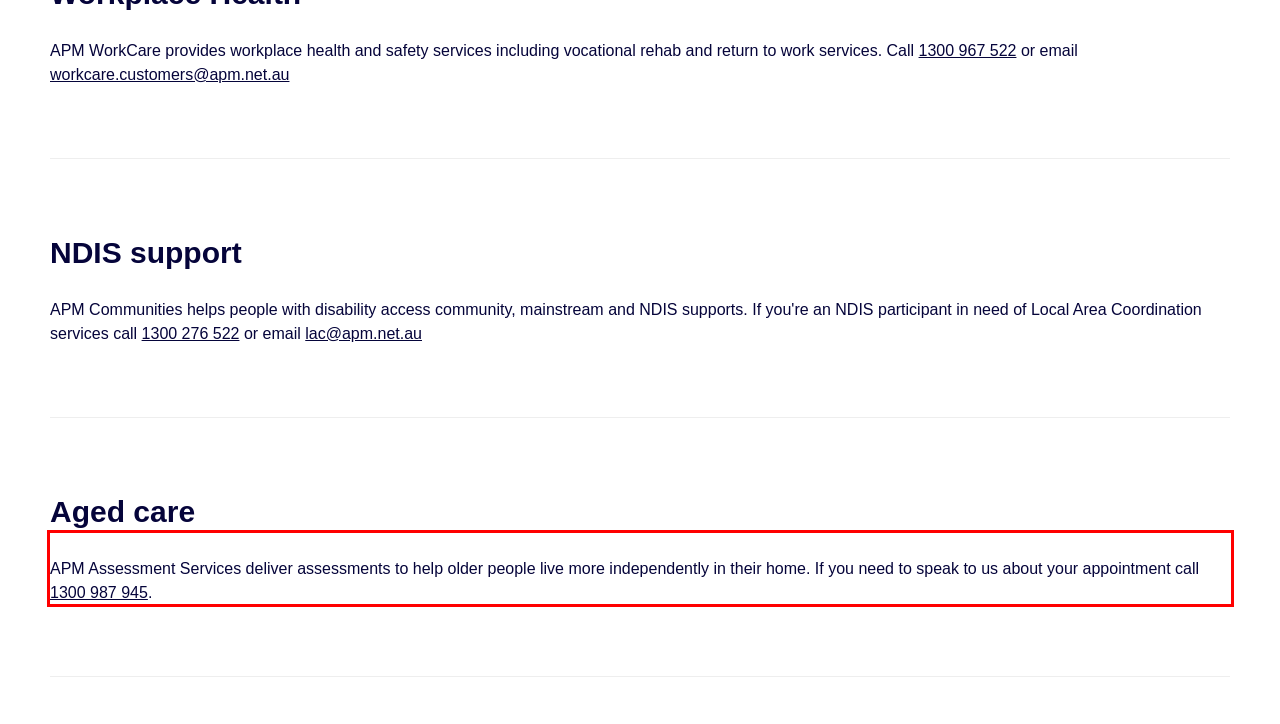Please perform OCR on the UI element surrounded by the red bounding box in the given webpage screenshot and extract its text content.

APM Assessment Services deliver assessments to help older people live more independently in their home. If you need to speak to us about your appointment call 1300 987 945.